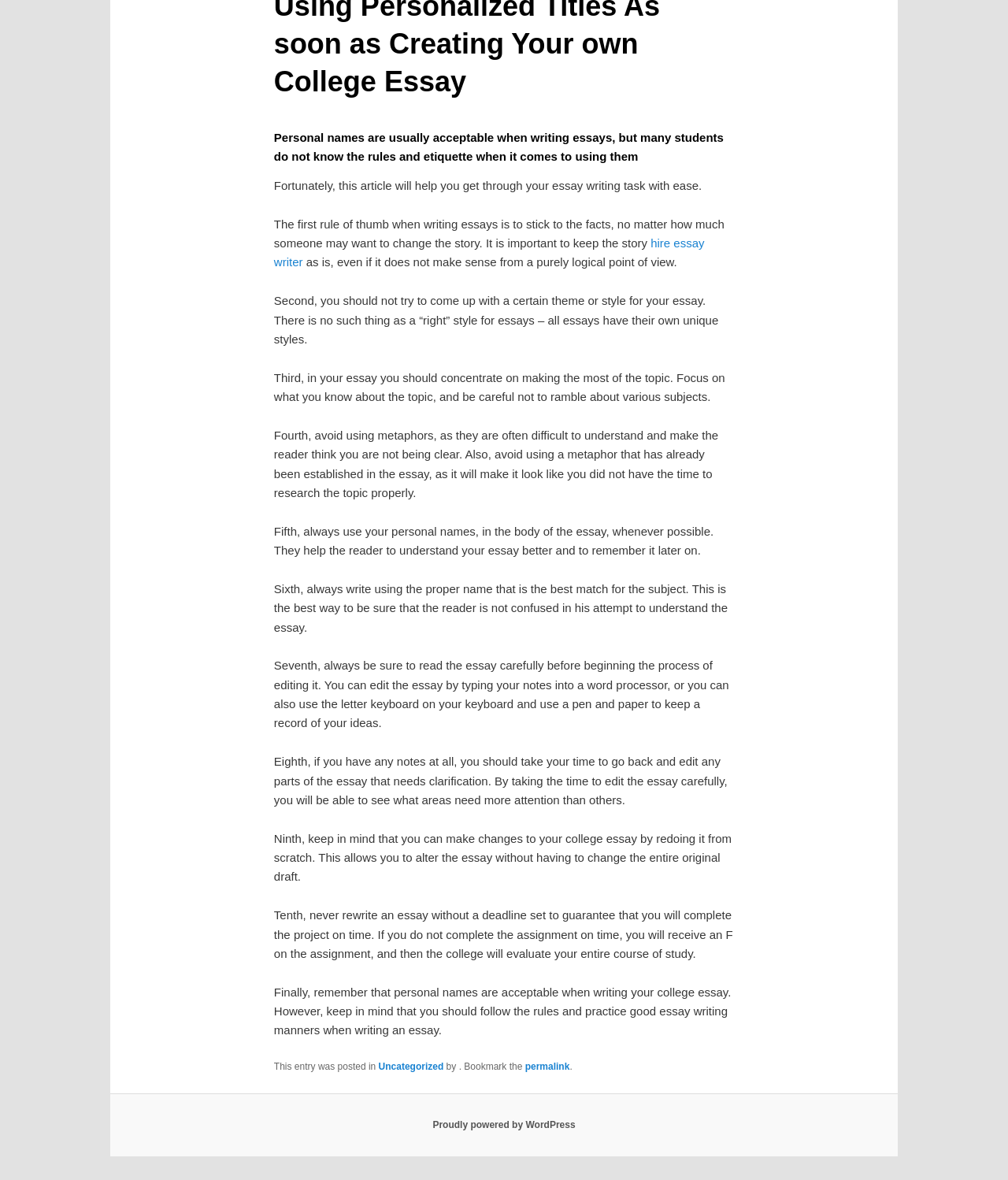Locate the UI element that matches the description Proudly powered by WordPress in the webpage screenshot. Return the bounding box coordinates in the format (top-left x, top-left y, bottom-right x, bottom-right y), with values ranging from 0 to 1.

[0.429, 0.949, 0.571, 0.958]